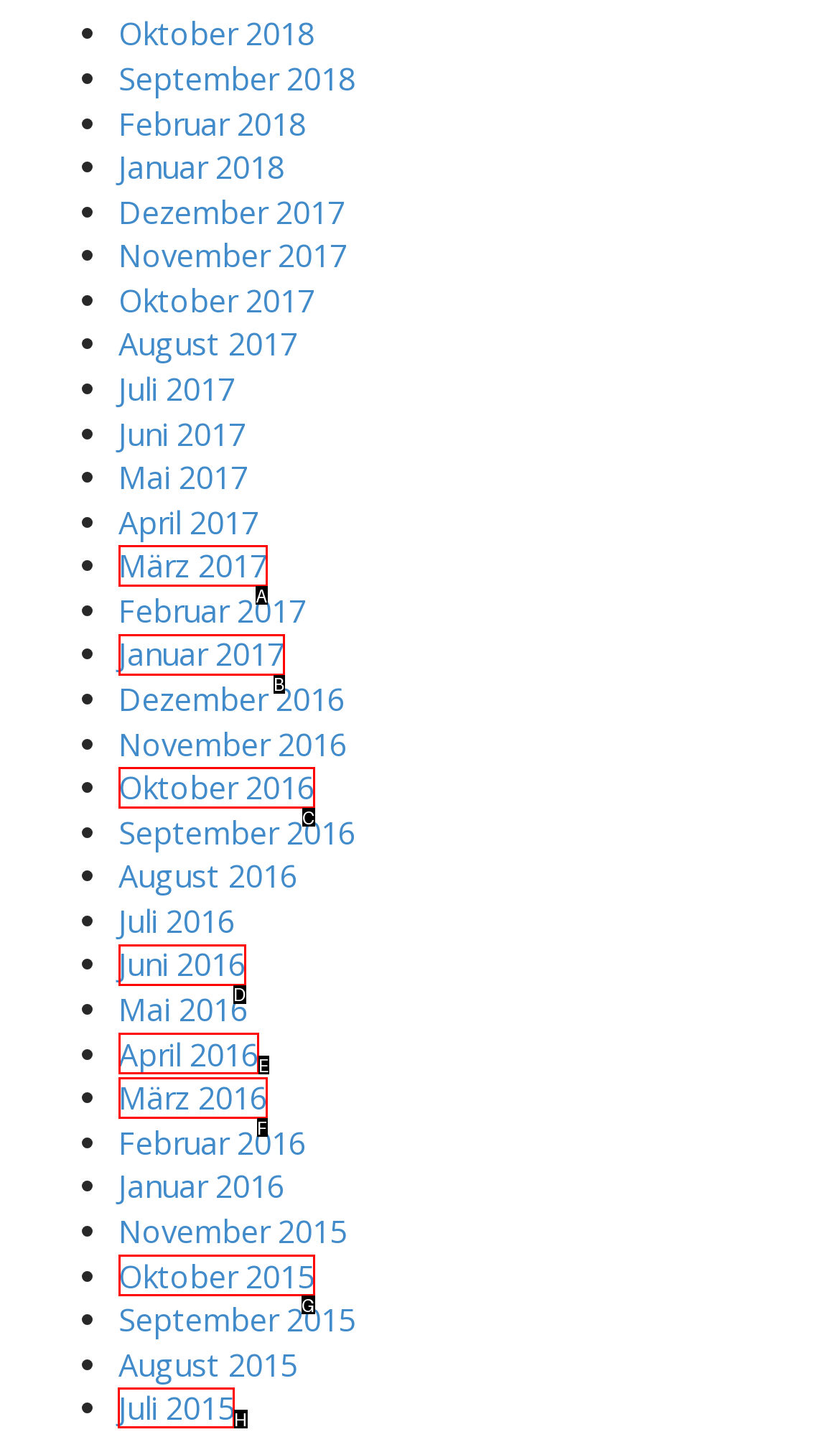Tell me which one HTML element I should click to complete this task: View Juli 2015 Answer with the option's letter from the given choices directly.

H